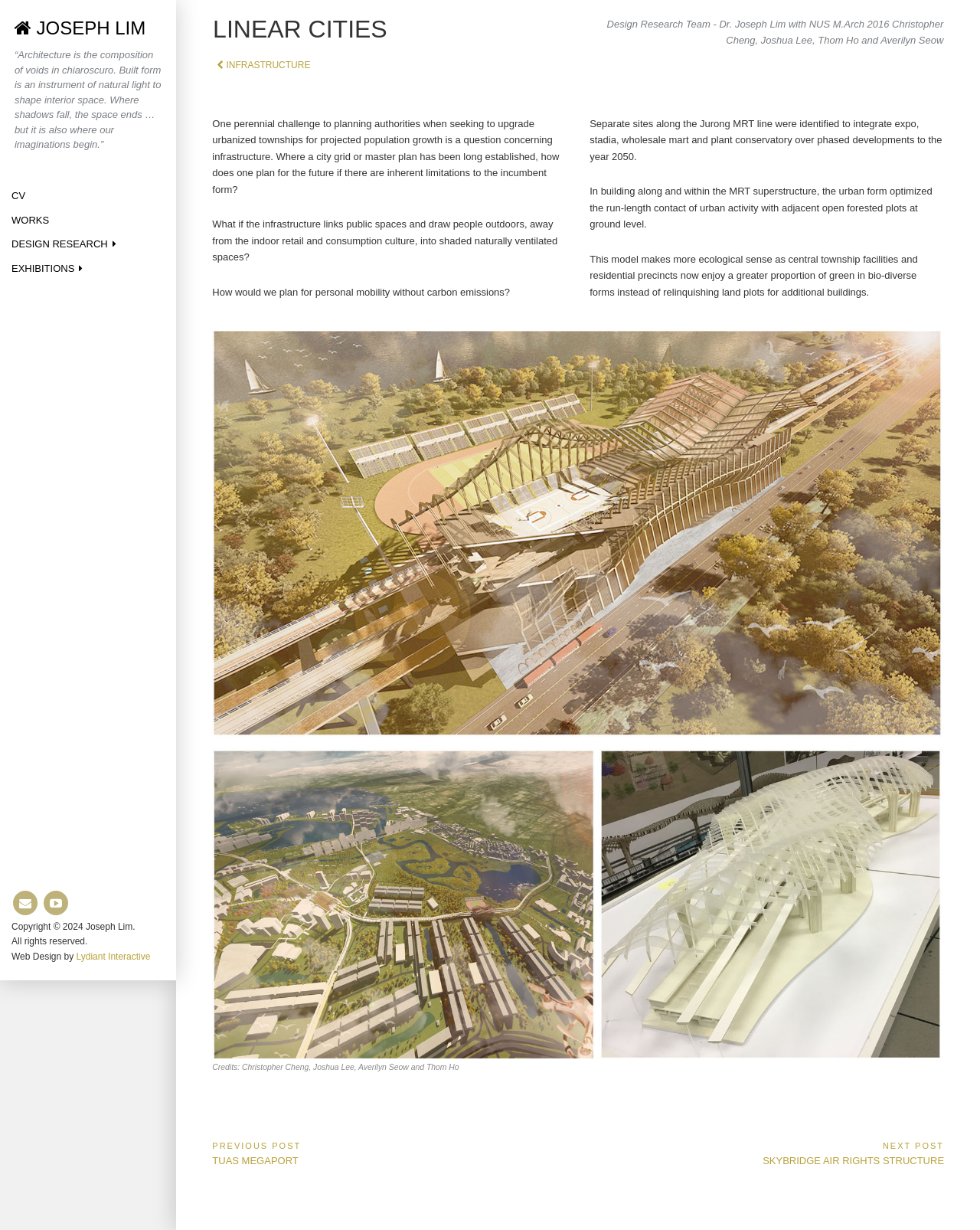Generate a thorough caption that explains the contents of the webpage.

This webpage is about Joseph Lim's design research on linear cities and infrastructure. At the top, there is a navigation menu with links to "CV", "WORKS", "DESIGN RESEARCH", and "EXHIBITIONS". Below the menu, there is a quote about architecture and natural light.

The main content area is divided into two sections. On the left, there is a heading "LINEAR CITIES" followed by a subheading "INFRASTRUCTURE" and a brief description of the design research team. On the right, there are three paragraphs of text discussing the challenges of planning for the future in urbanized townships with established city grids or master plans. The text explores ideas about infrastructure, public spaces, and personal mobility without carbon emissions.

Below the text, there is an image with a caption "linear cities" and credits to the design team. The image takes up most of the width of the content area.

At the bottom of the page, there is a footer section with a navigation menu for posts, including links to previous and next posts, titled "TUAS MEGAPORT" and "SKYBRIDGE AIR RIGHTS STRUCTURE", respectively. There is also a copyright notice and a mention of the web design by Lydiant Interactive.

On the top right corner, there are social media links to Mailto and Youtube.